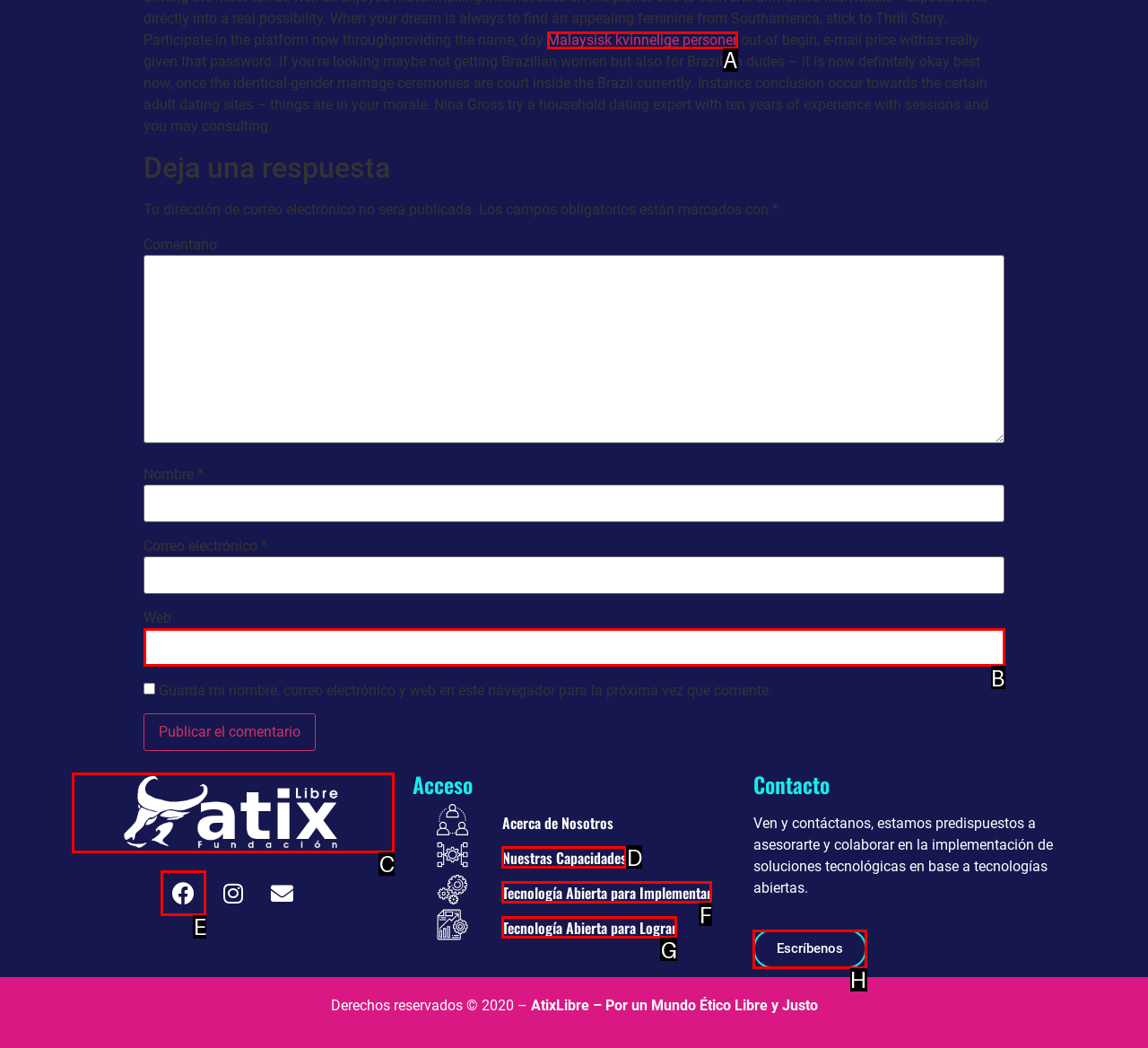Specify which UI element should be clicked to accomplish the task: Contact us. Answer with the letter of the correct choice.

H